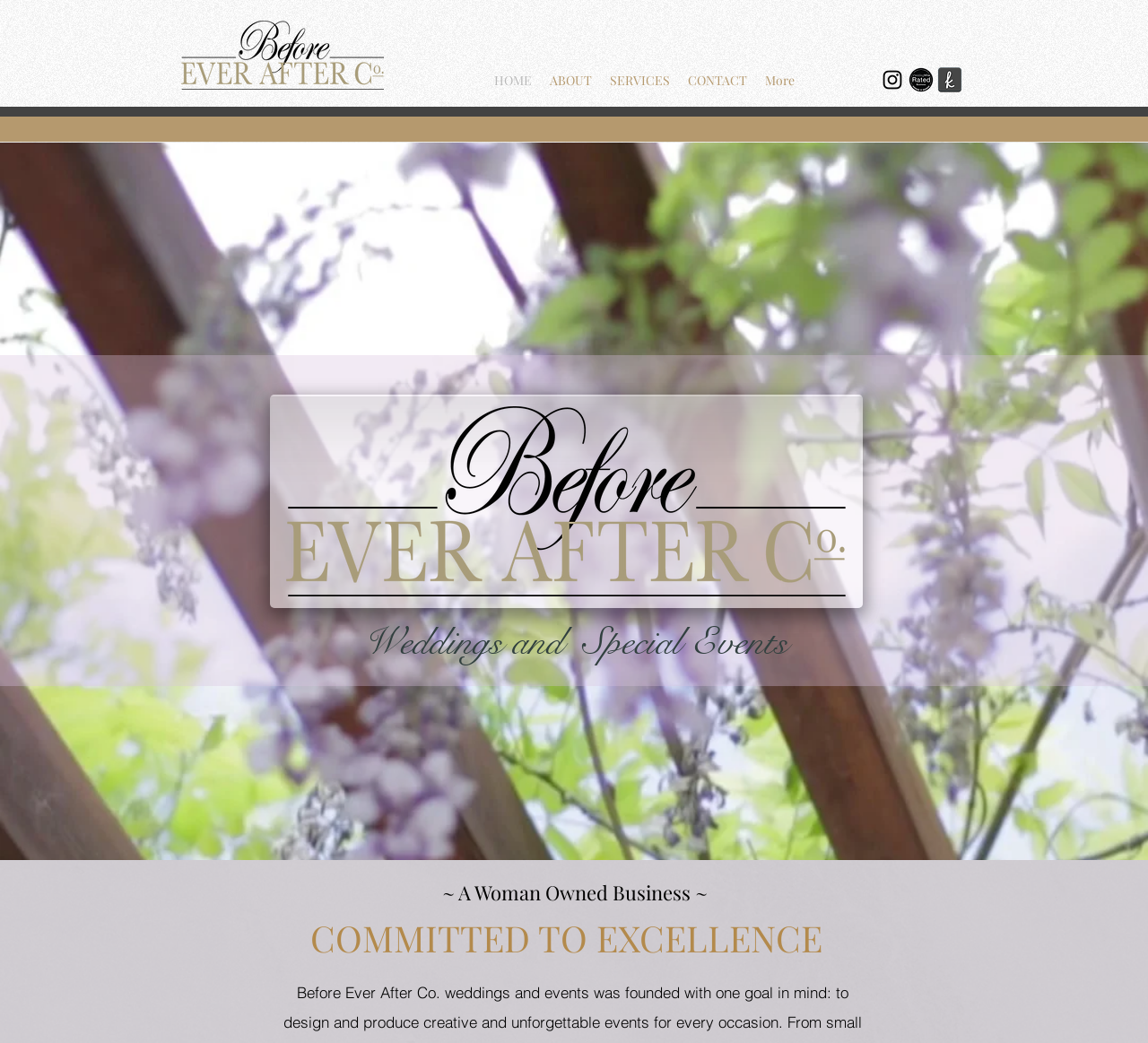Identify the text that serves as the heading for the webpage and generate it.

~ A Woman Owned Business ~